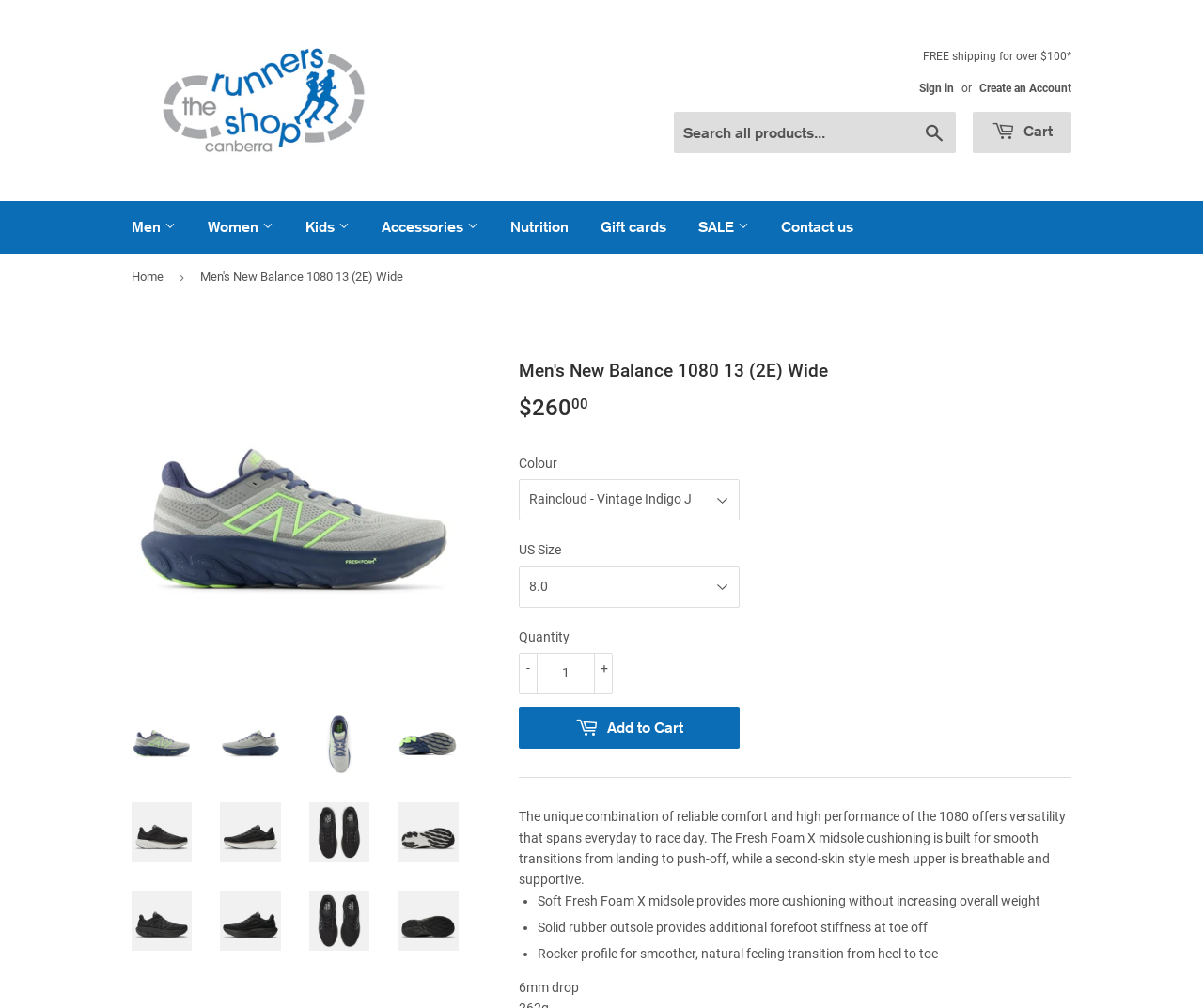Identify and provide the bounding box coordinates of the UI element described: "Create an Account". The coordinates should be formatted as [left, top, right, bottom], with each number being a float between 0 and 1.

[0.814, 0.081, 0.891, 0.094]